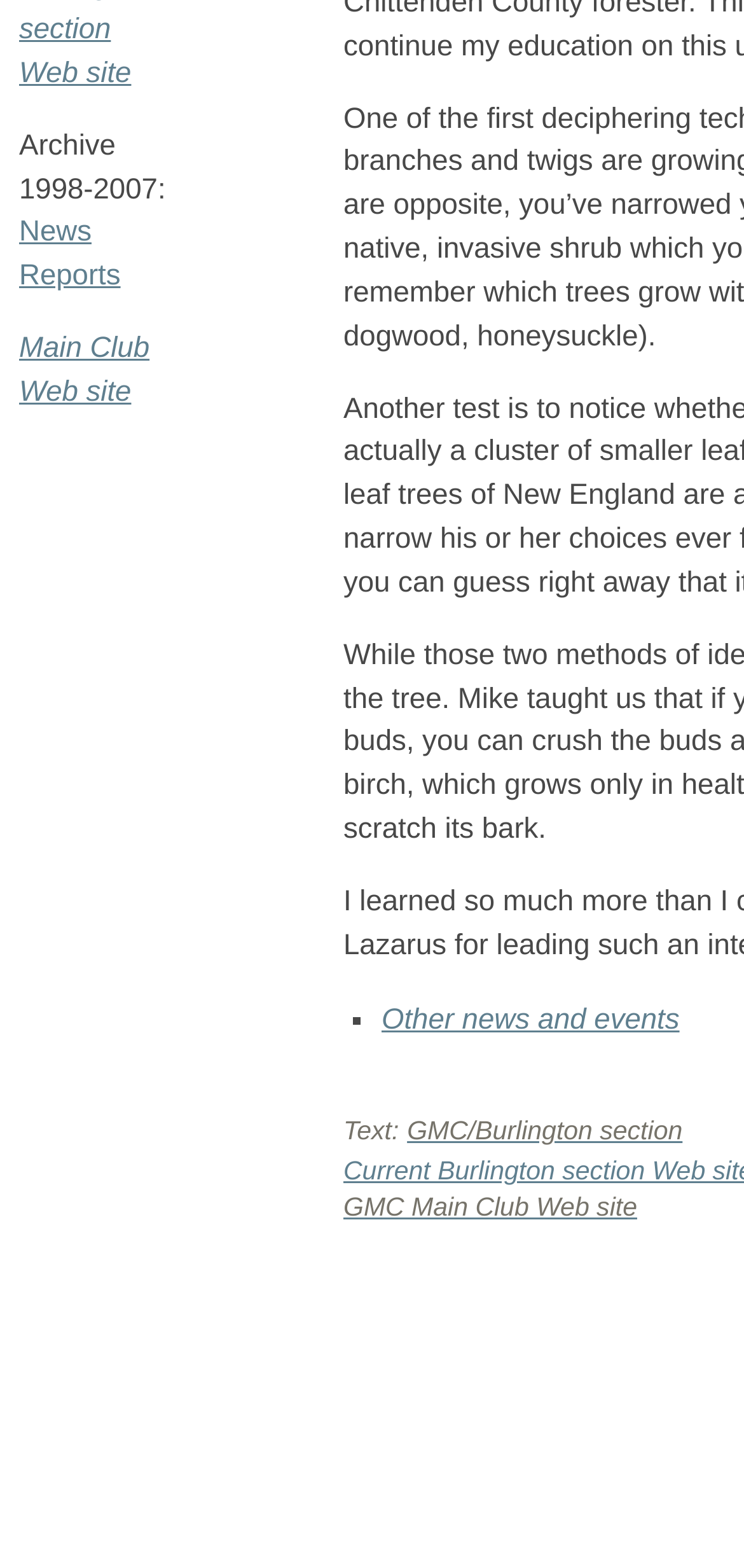Determine the bounding box coordinates of the UI element described below. Use the format (top-left x, top-left y, bottom-right x, bottom-right y) with floating point numbers between 0 and 1: GMC/Burlington section

[0.547, 0.711, 0.917, 0.732]